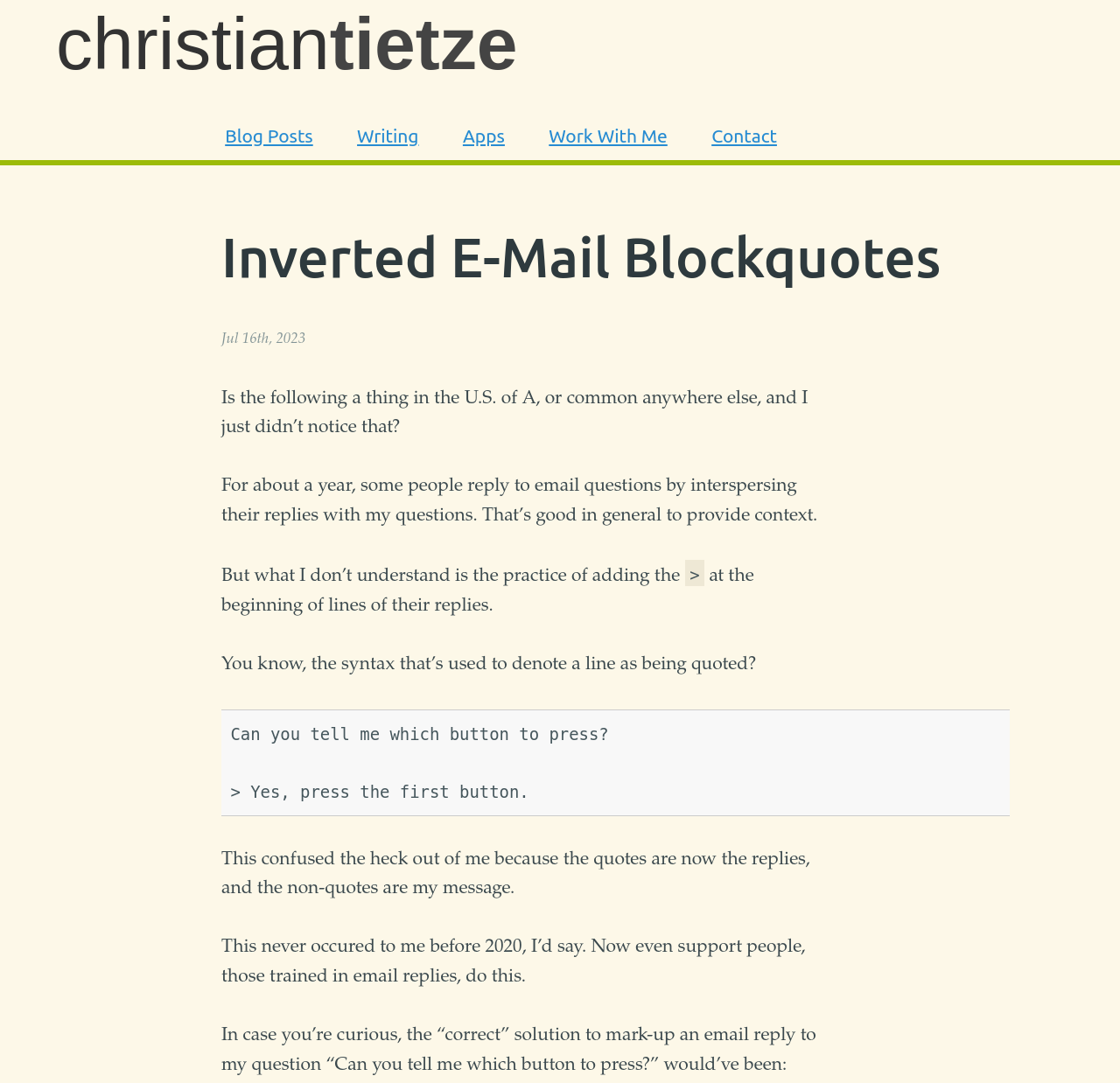What is the correct way to mark up an email reply?
Please provide a comprehensive and detailed answer to the question.

According to the author, the correct way to mark up an email reply is to not use '>' at the beginning of lines, as shown in the example of the correct solution to mark-up an email reply to the question 'Can you tell me which button to press?'.